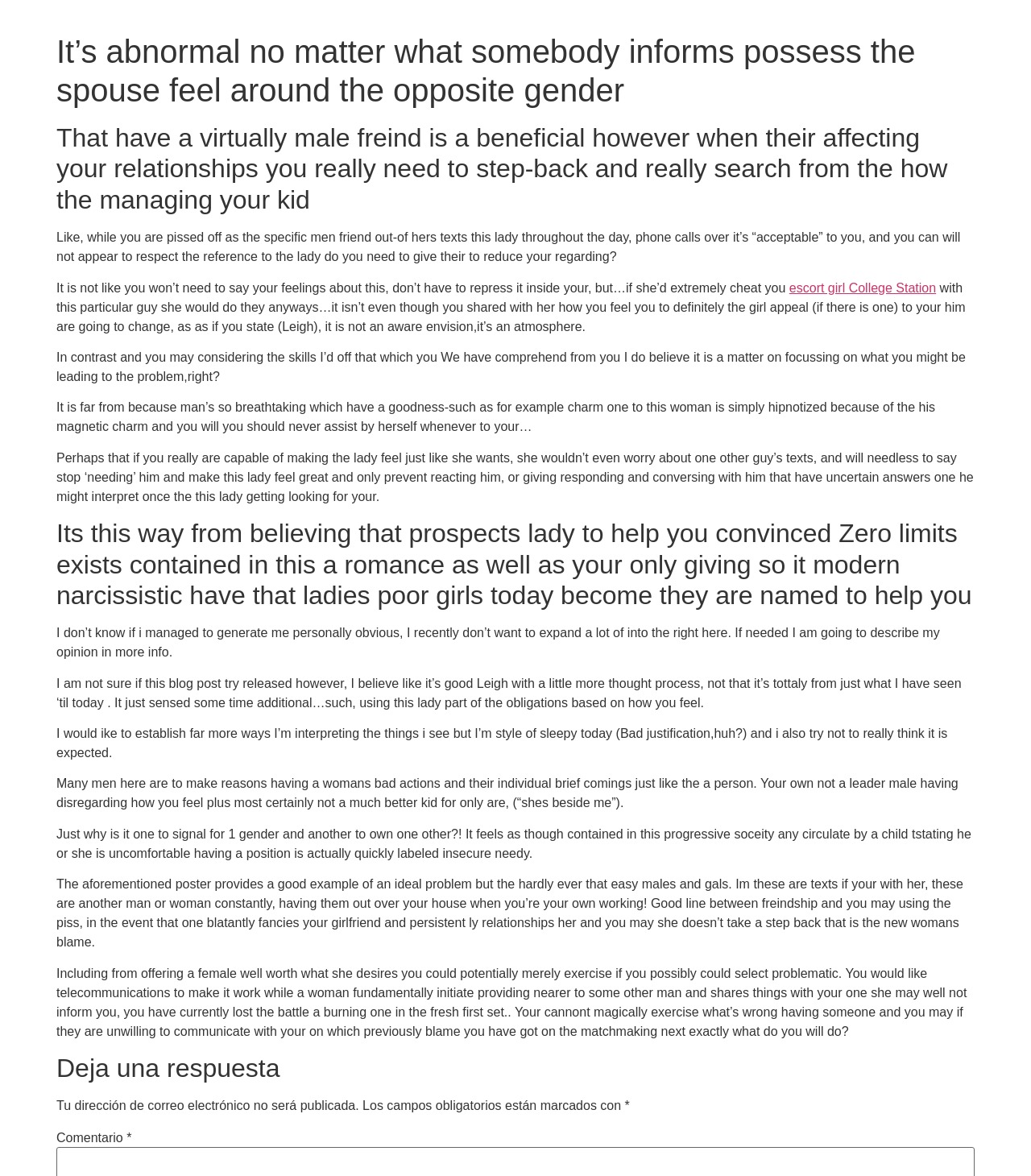Answer the question below using just one word or a short phrase: 
What is the author's suggestion for how to improve a relationship?

Improve communication